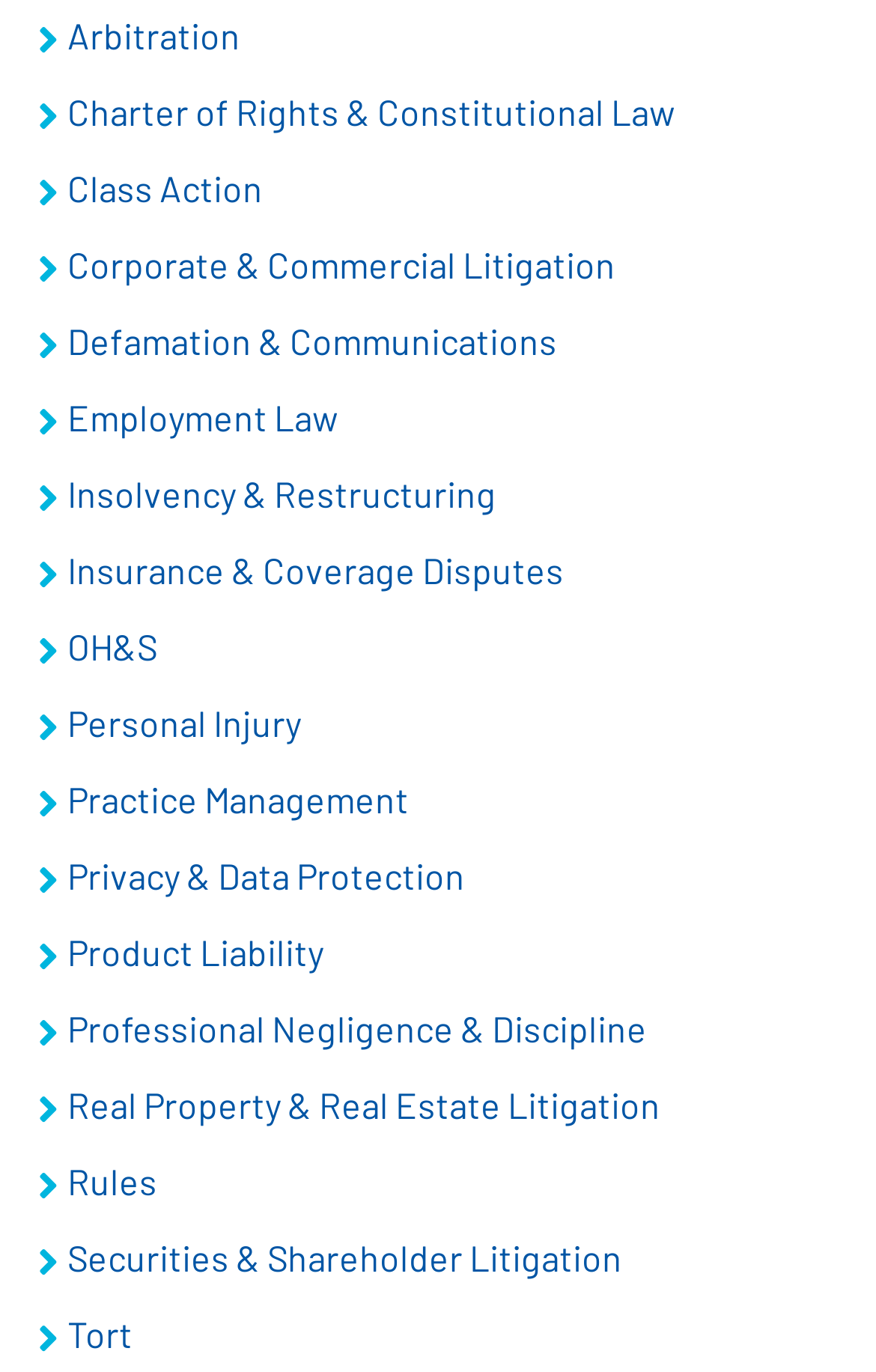Show the bounding box coordinates for the element that needs to be clicked to execute the following instruction: "Explore Personal Injury law". Provide the coordinates in the form of four float numbers between 0 and 1, i.e., [left, top, right, bottom].

[0.038, 0.508, 0.962, 0.547]